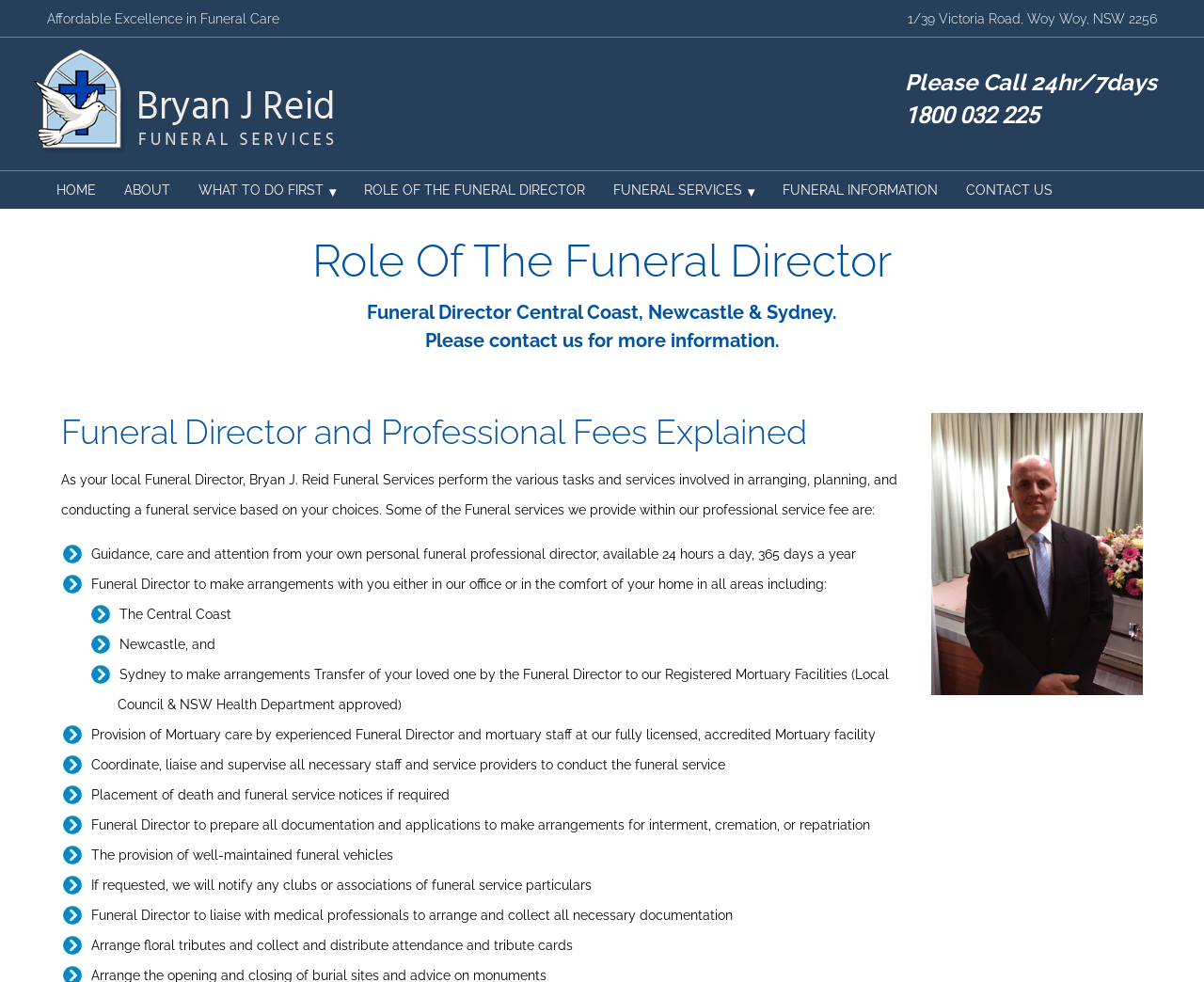Could you provide the bounding box coordinates for the portion of the screen to click to complete this instruction: "Call the 24/7 funeral service number"?

[0.752, 0.08, 0.961, 0.133]